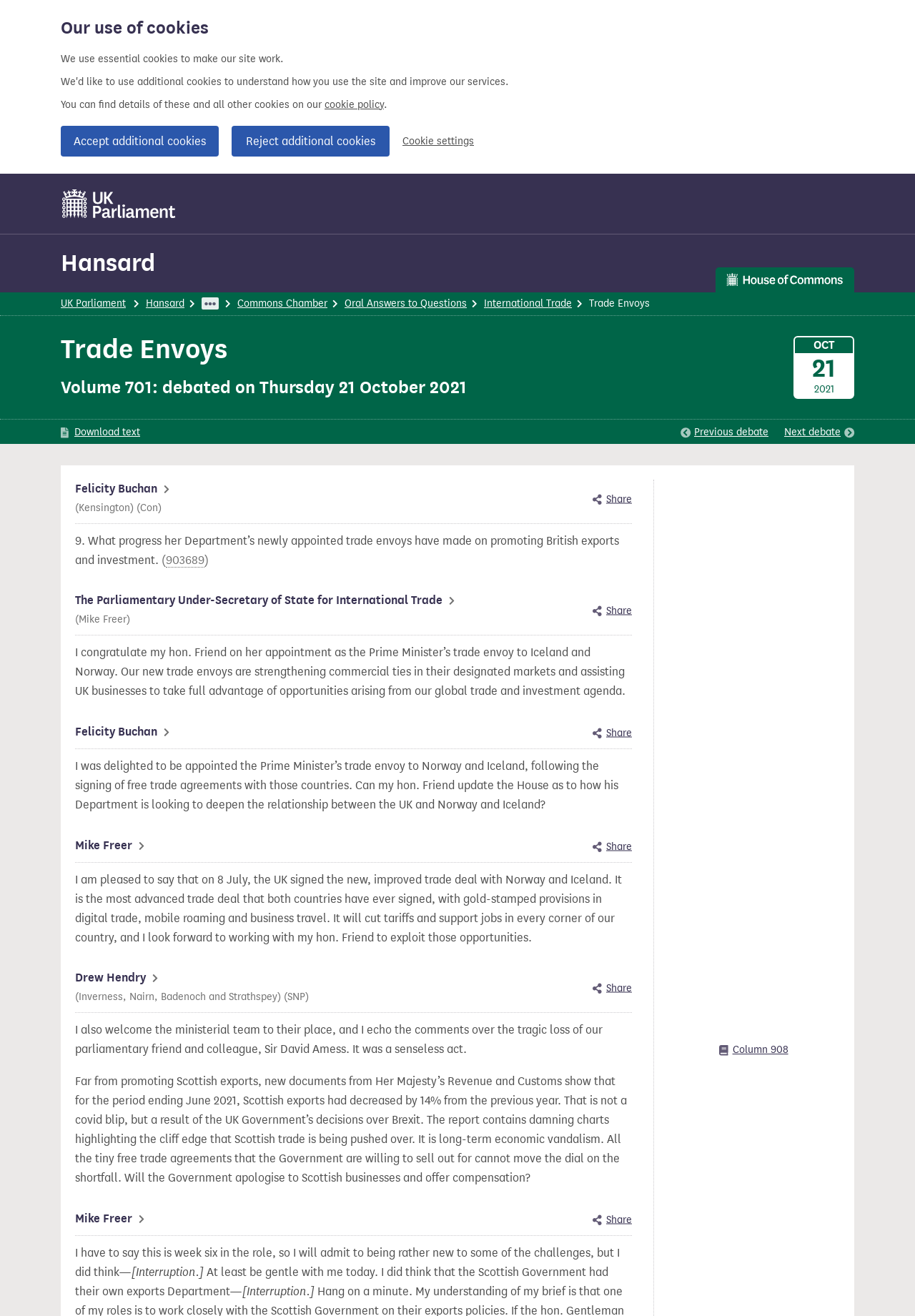Highlight the bounding box of the UI element that corresponds to this description: "Share this specific contribution".

[0.648, 0.745, 0.691, 0.757]